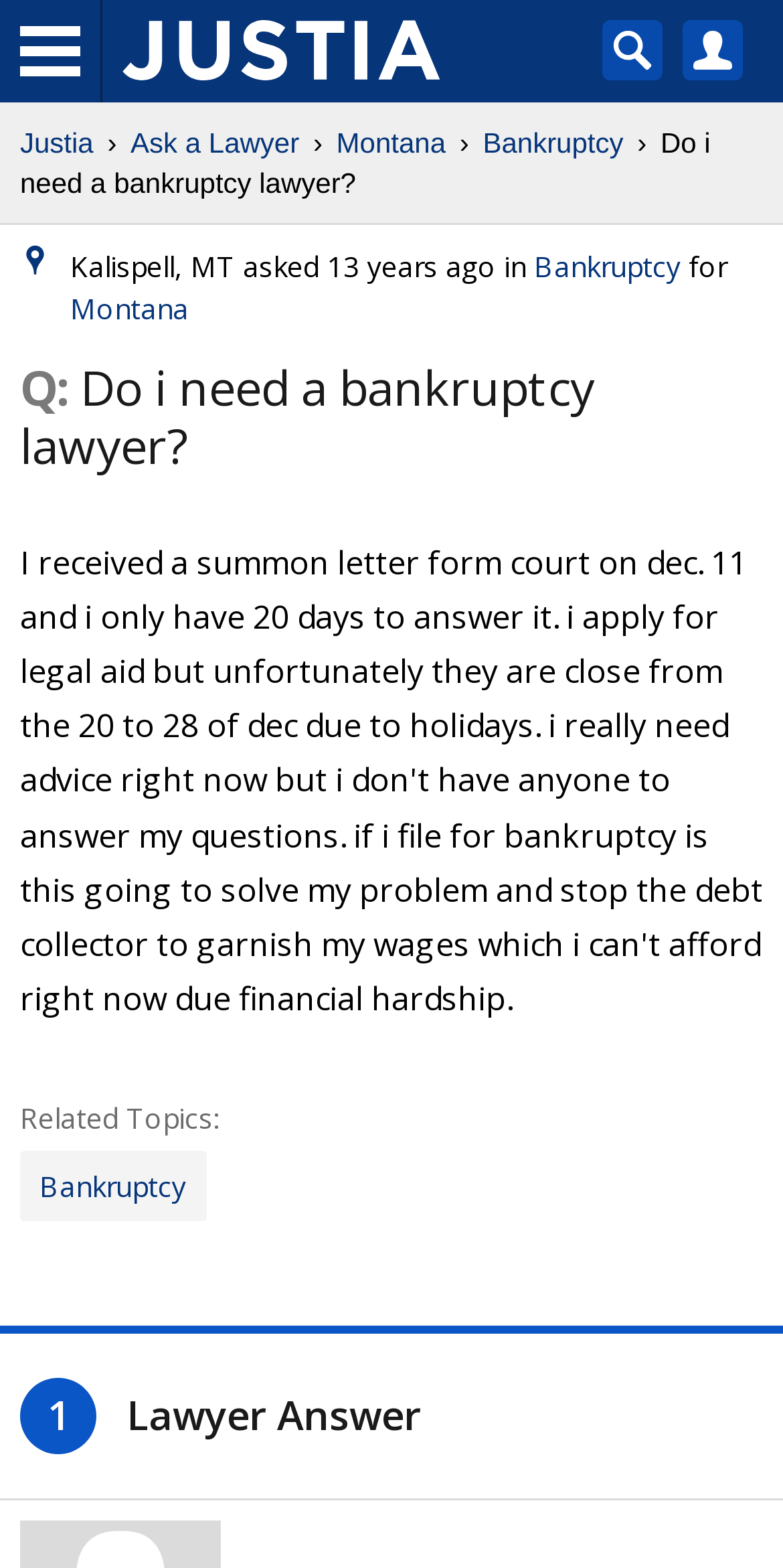Identify the bounding box coordinates for the UI element mentioned here: "Montana". Provide the coordinates as four float values between 0 and 1, i.e., [left, top, right, bottom].

[0.09, 0.184, 0.241, 0.209]